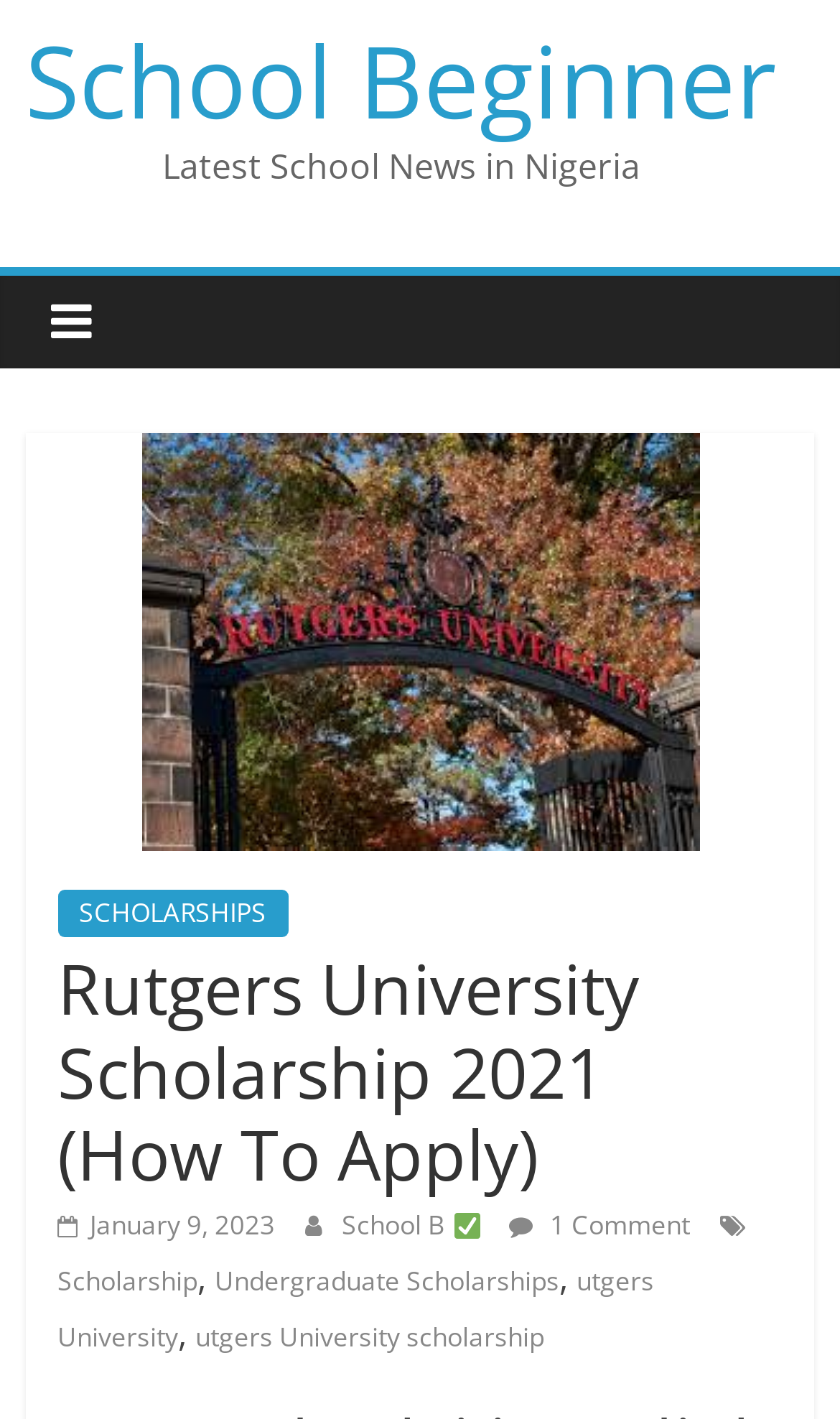Answer the following query concisely with a single word or phrase:
What is the date of the latest school news?

January 9, 2023